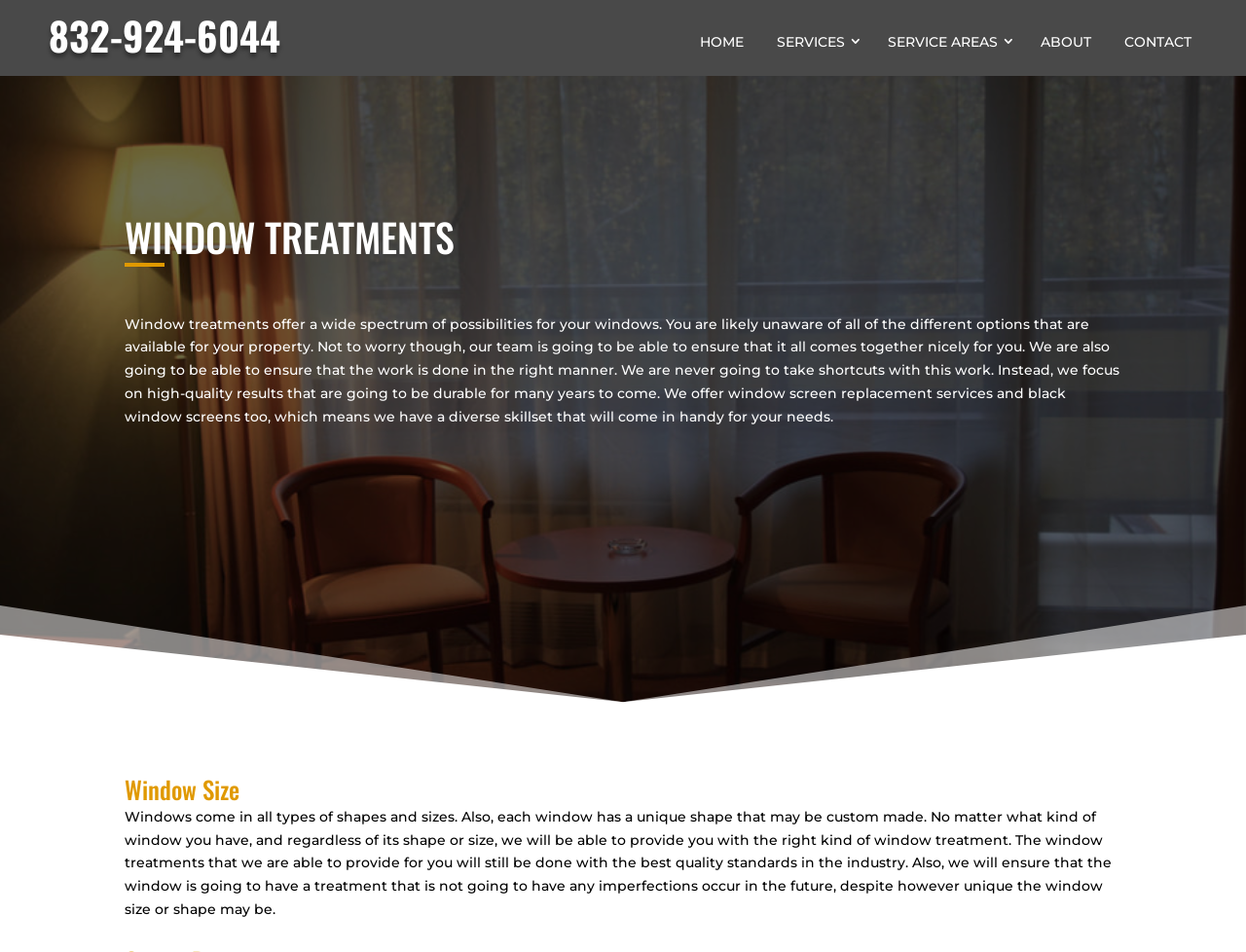Describe in detail what you see on the webpage.

The webpage is about a window treatment company in Houston, specifically highlighting their reliability and affordability. At the top left of the page, the company's phone number, 832-924-6044, is prominently displayed. 

Below the phone number, there is a navigation menu with five links: HOME, SERVICES 3, SERVICE AREAS 3, ABOUT, and CONTACT, which are aligned horizontally and take up a significant portion of the top section of the page.

Further down, the page is divided into two main sections. On the left side, there is a heading "WINDOW TREATMENTS" followed by a paragraph of text that explains the various options available for window treatments and the company's commitment to high-quality results. 

On the same side, there is another section with a heading "Window Size" followed by a paragraph of text that discusses the uniqueness of window shapes and sizes and the company's ability to provide customized window treatments.

The overall layout of the page is clean, with a clear hierarchy of information and a focus on the company's services and expertise in window treatments.